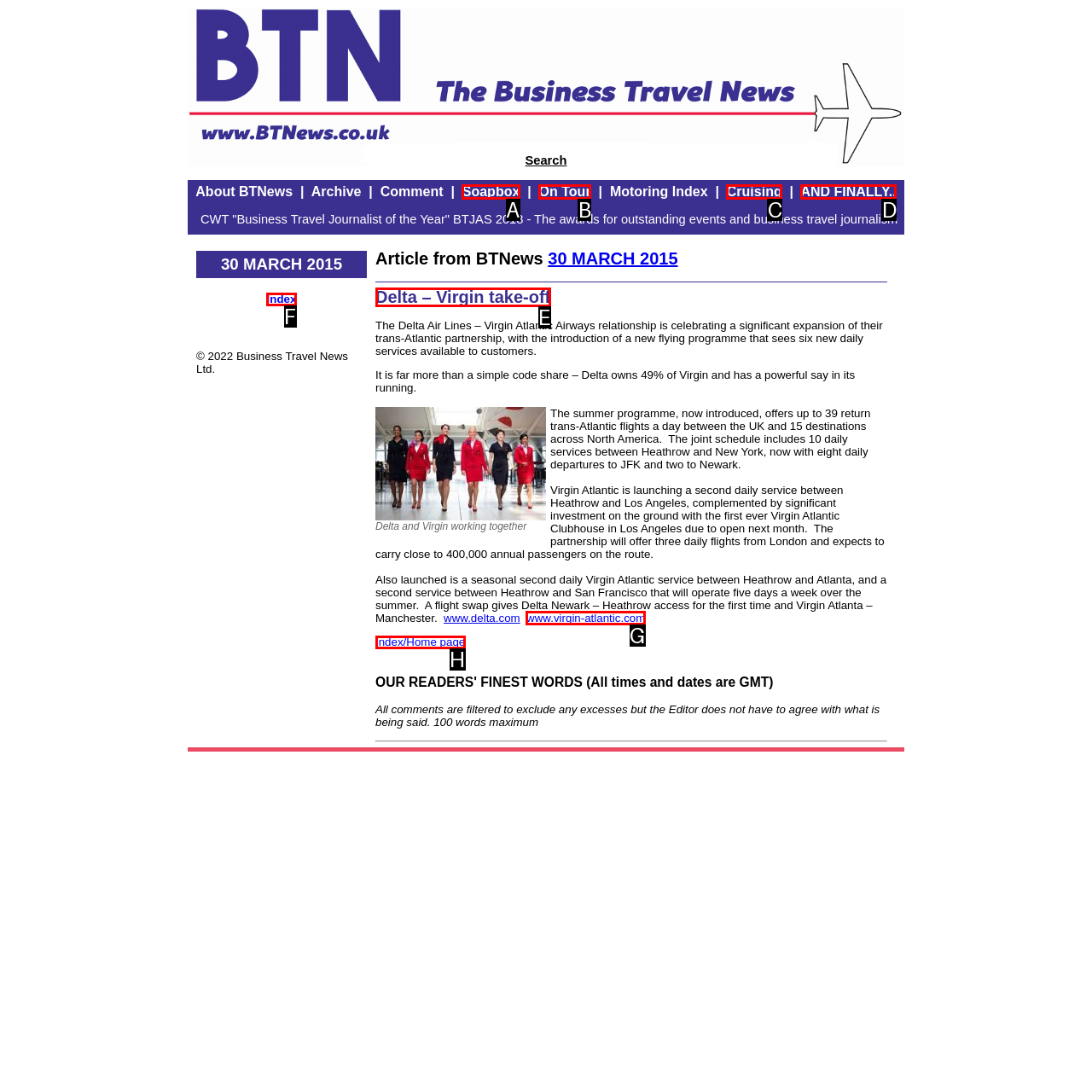Select the UI element that should be clicked to execute the following task: Visit the website of Virgin Atlantic
Provide the letter of the correct choice from the given options.

G